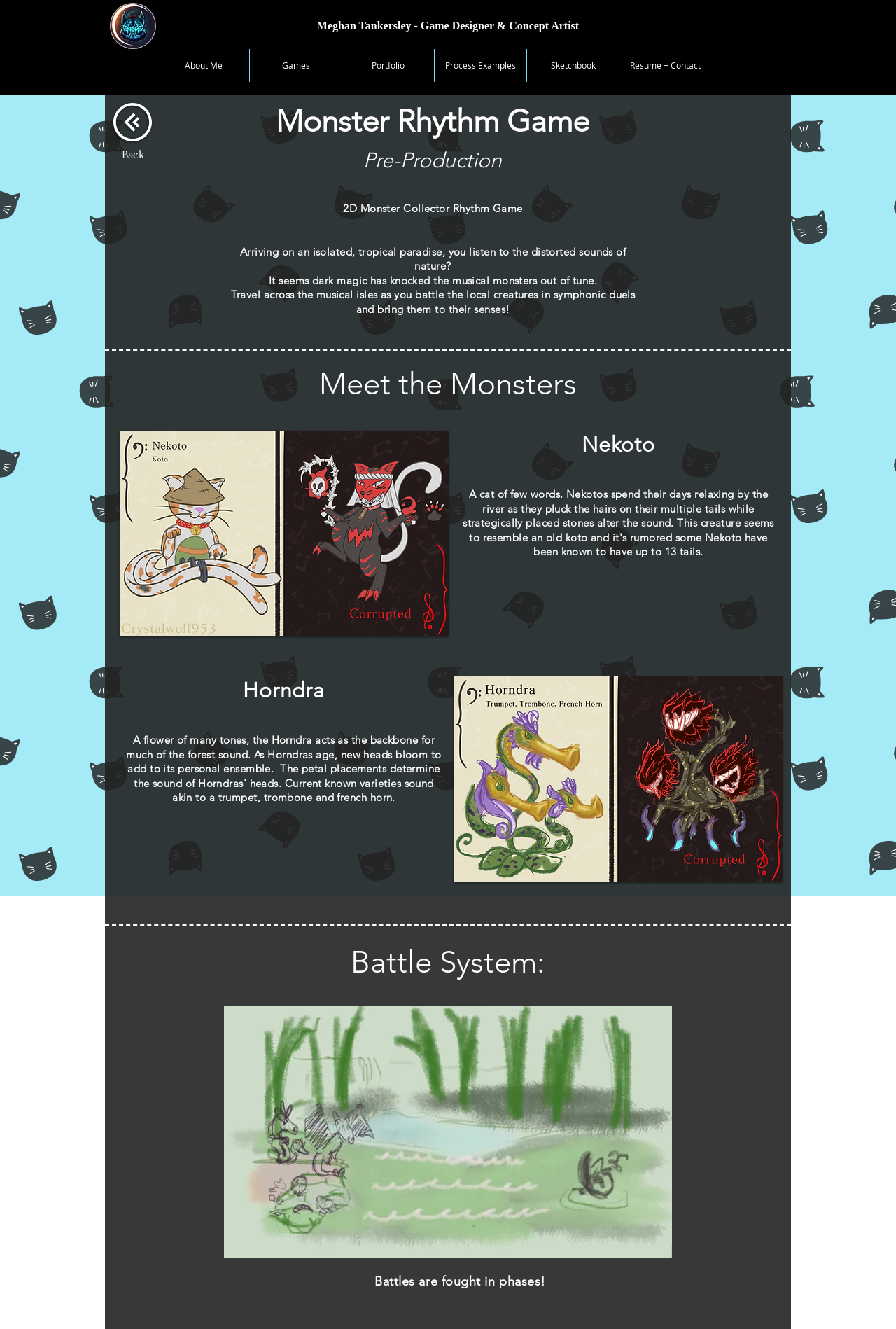How many monsters are shown on the page?
Please provide a comprehensive answer based on the information in the image.

There are two monsters shown on the page, Nekoto and Horndra, with their images and names displayed.